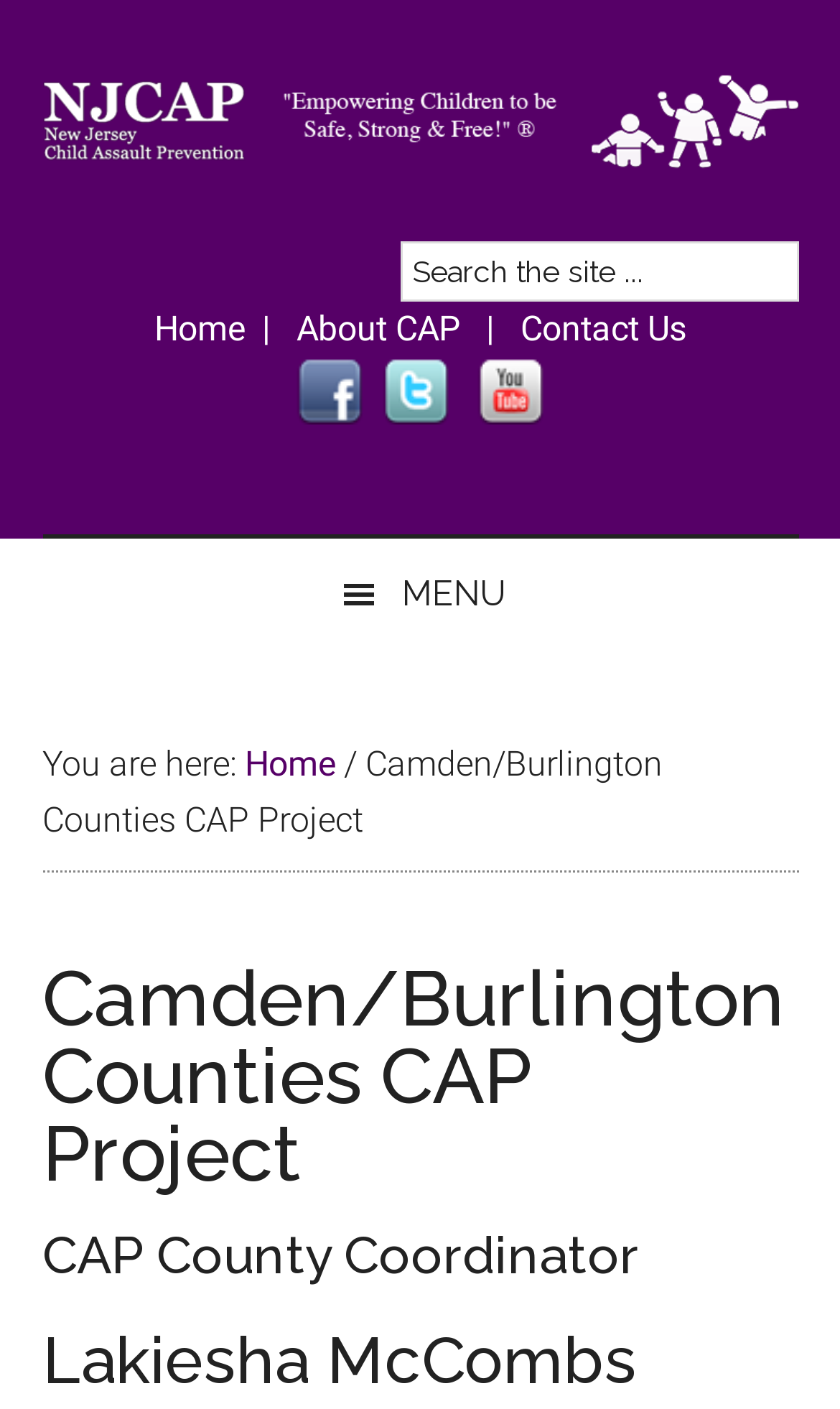What is the name of the CAP County Coordinator?
Please give a detailed and elaborate answer to the question based on the image.

I found the answer by looking at the headings on the webpage, specifically the one that says 'CAP County Coordinator' followed by the name 'Lakiesha McCombs'.